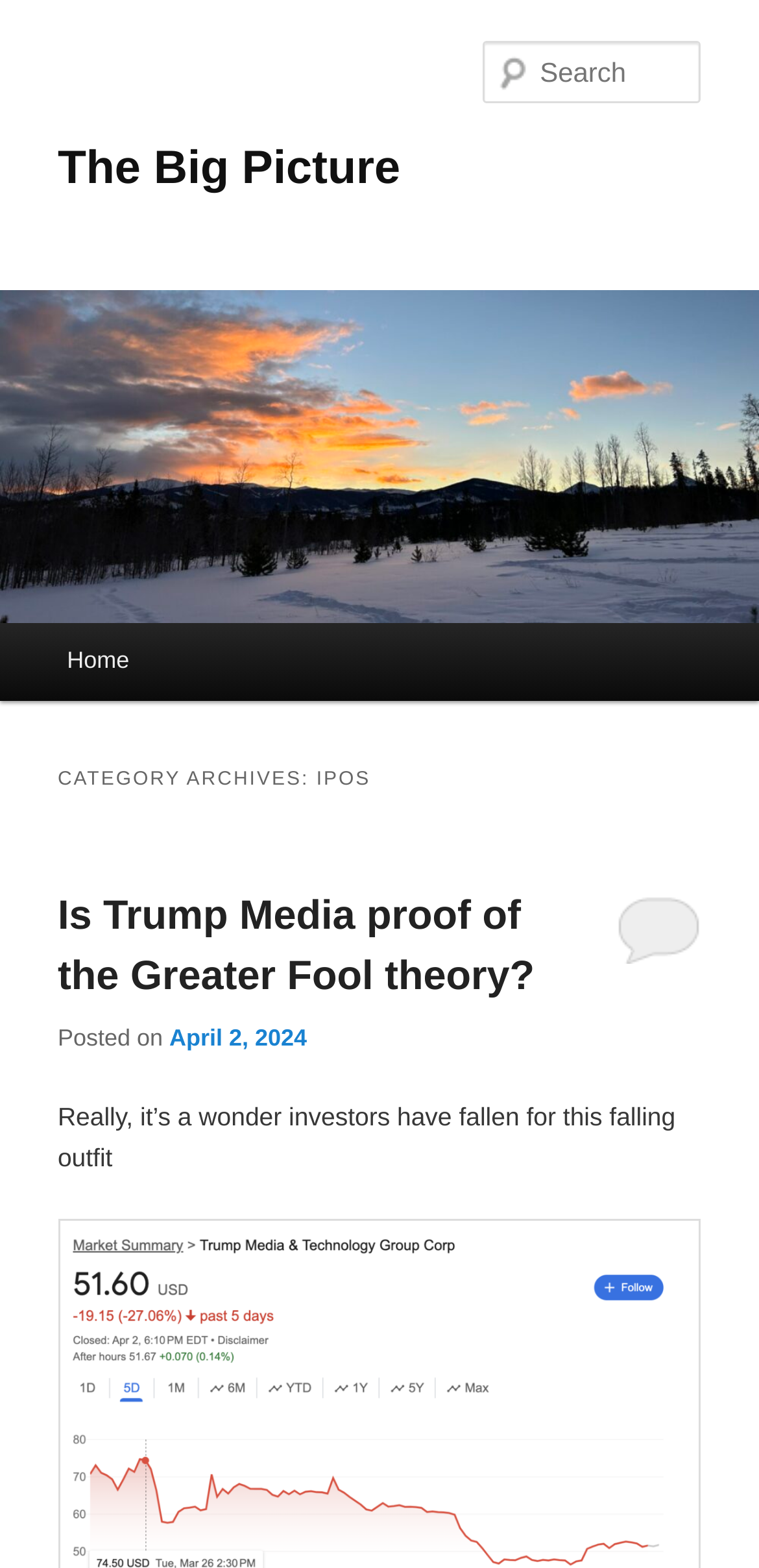Provide a one-word or short-phrase response to the question:
When was the first article posted?

April 2, 2024